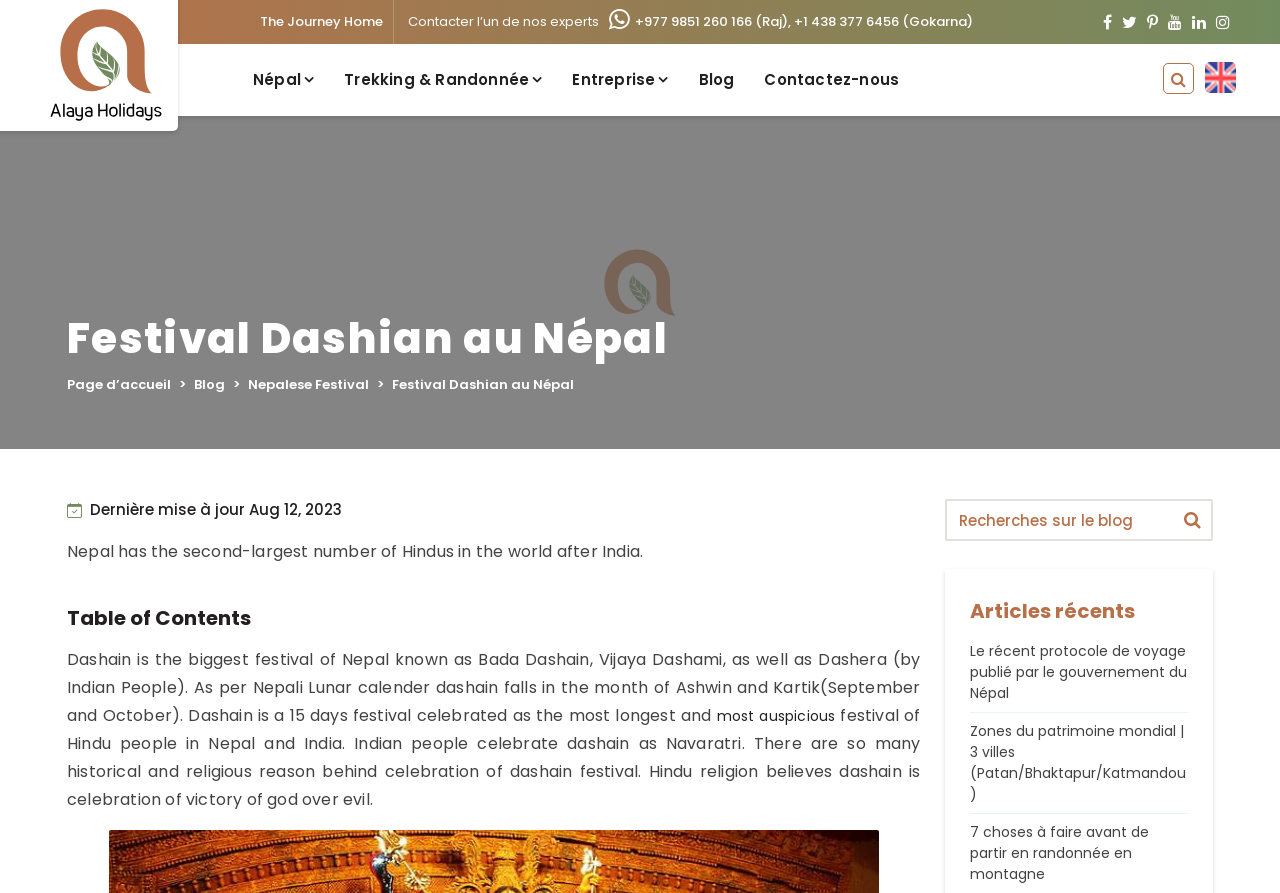Bounding box coordinates must be specified in the format (top-left x, top-left y, bottom-right x, bottom-right y). All values should be floating point numbers between 0 and 1. What are the bounding box coordinates of the UI element described as: Popular

None